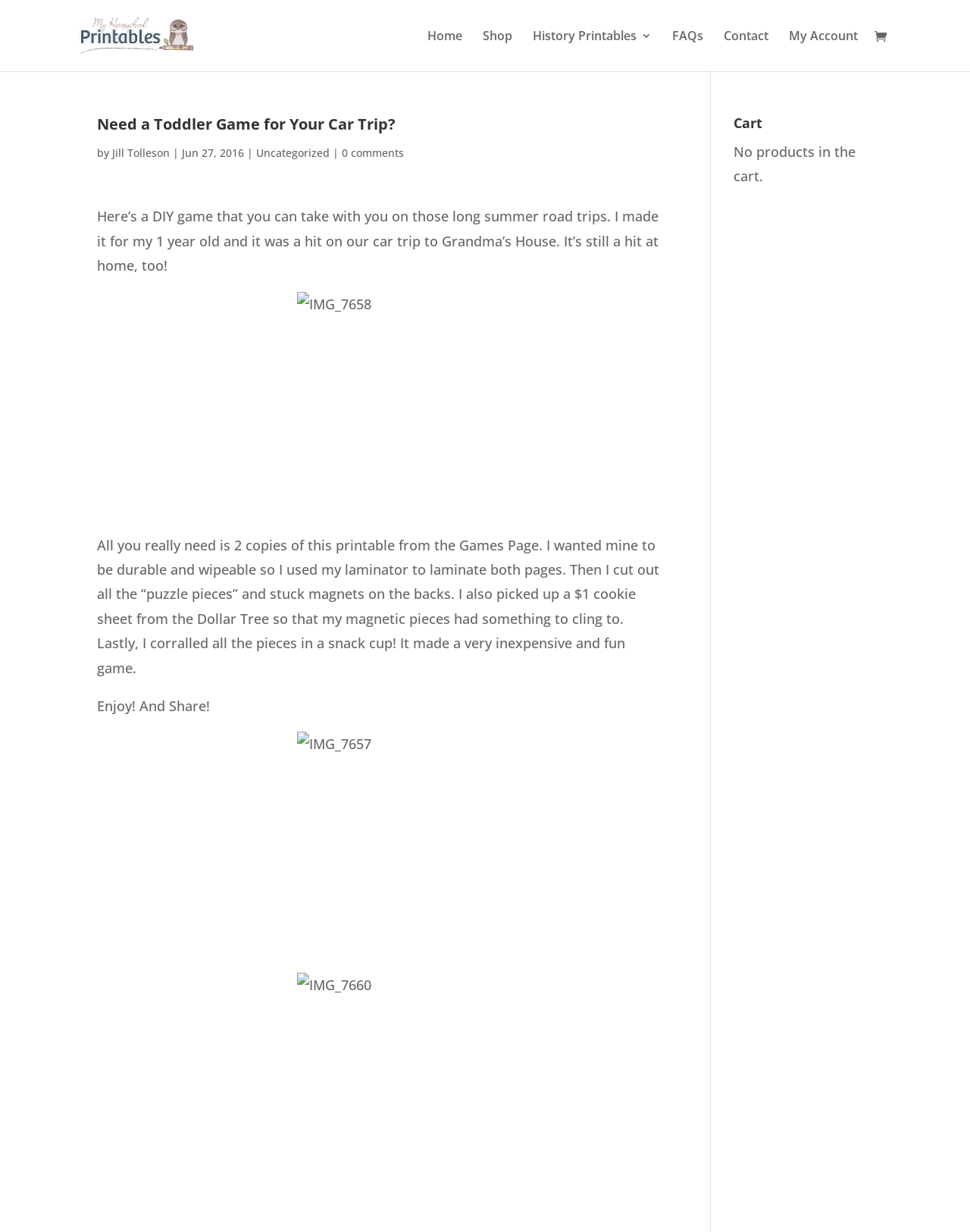Can you identify and provide the main heading of the webpage?

Need a Toddler Game for Your Car Trip?